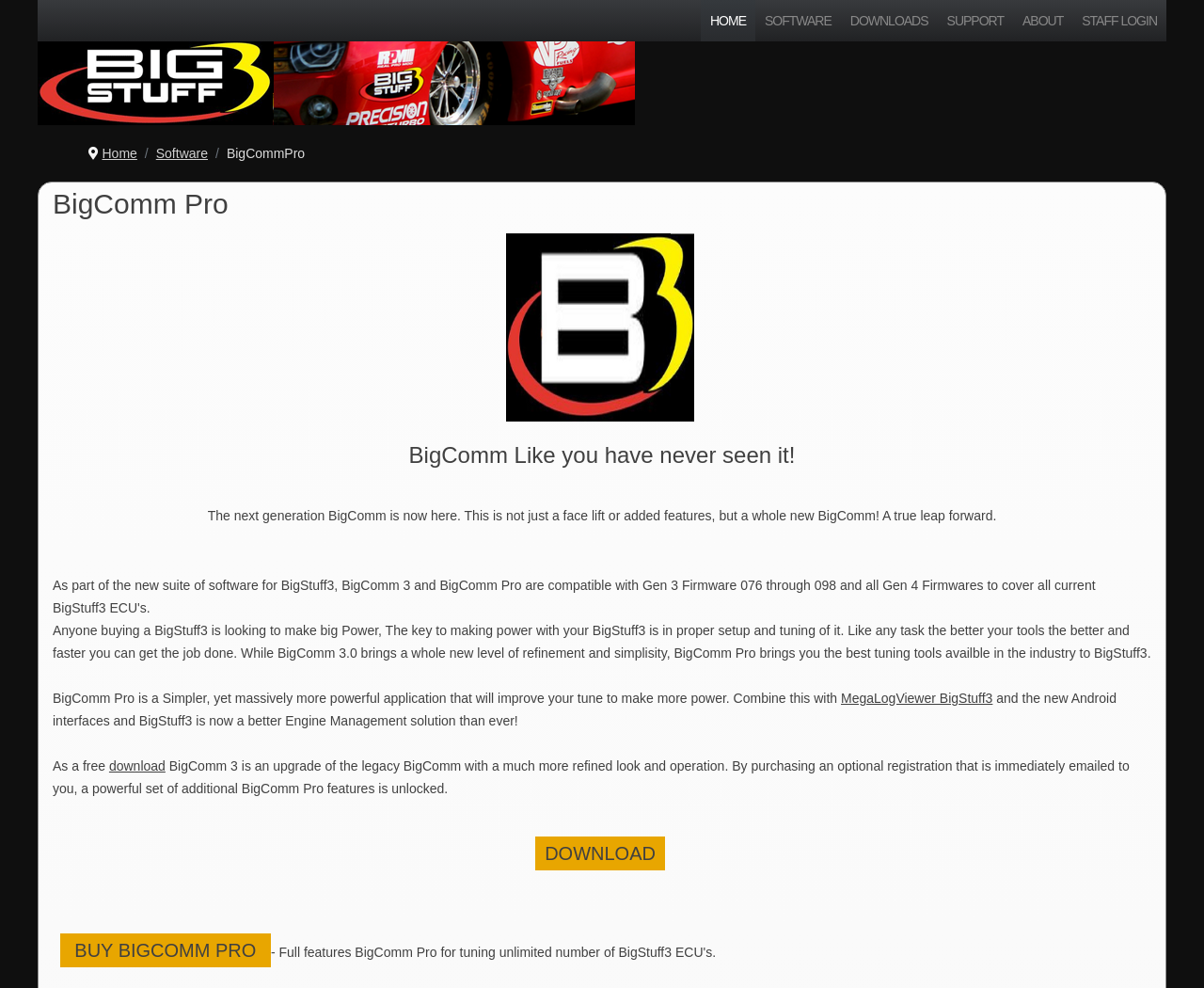Please provide the bounding box coordinates for the element that needs to be clicked to perform the instruction: "Click on 'Services'". The coordinates must consist of four float numbers between 0 and 1, formatted as [left, top, right, bottom].

None